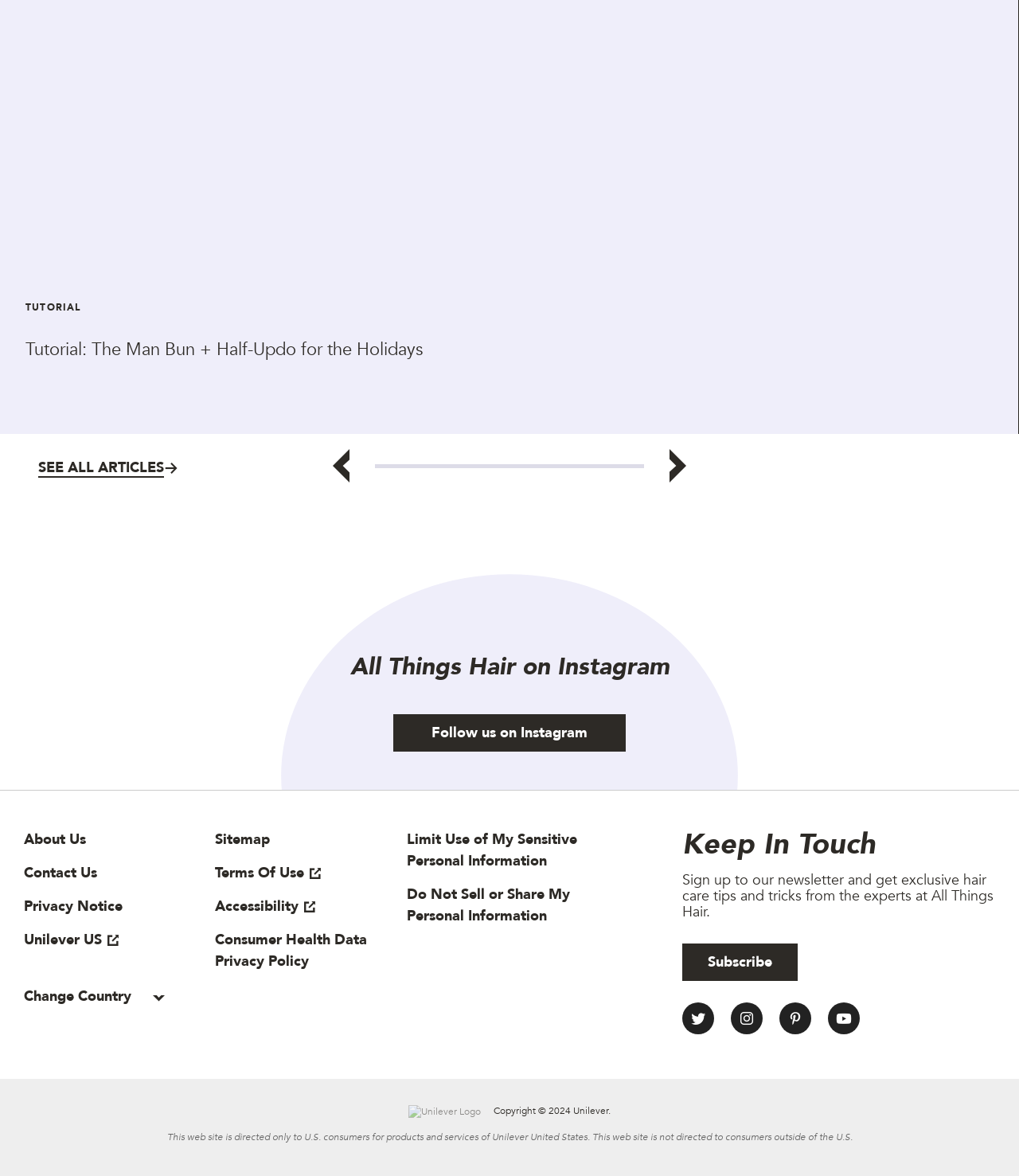Reply to the question with a single word or phrase:
What is the topic of the tutorial?

Man Bun + Half-Updo for the Holidays